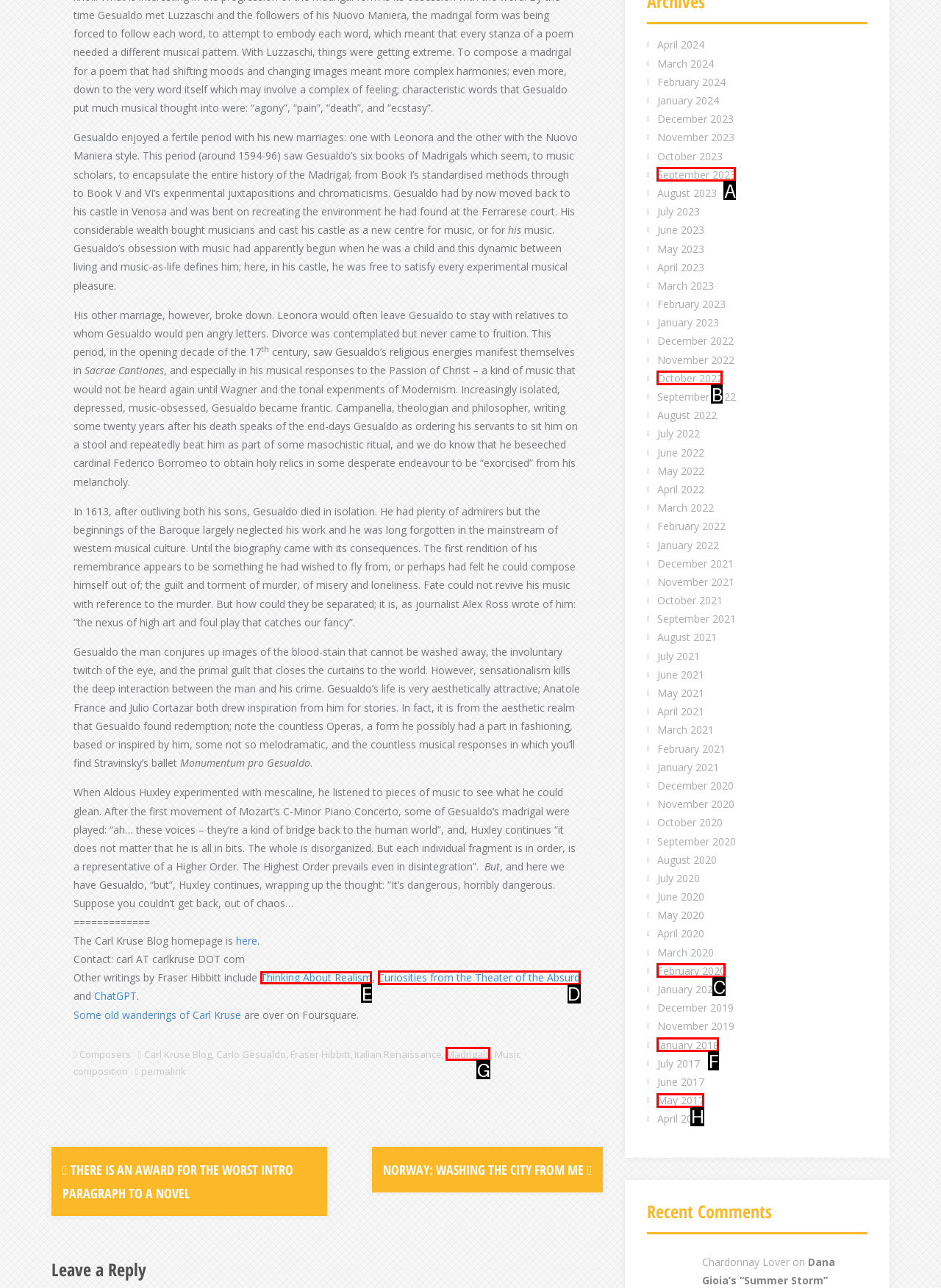Identify the appropriate lettered option to execute the following task: View the writings by Fraser Hibbitt
Respond with the letter of the selected choice.

E